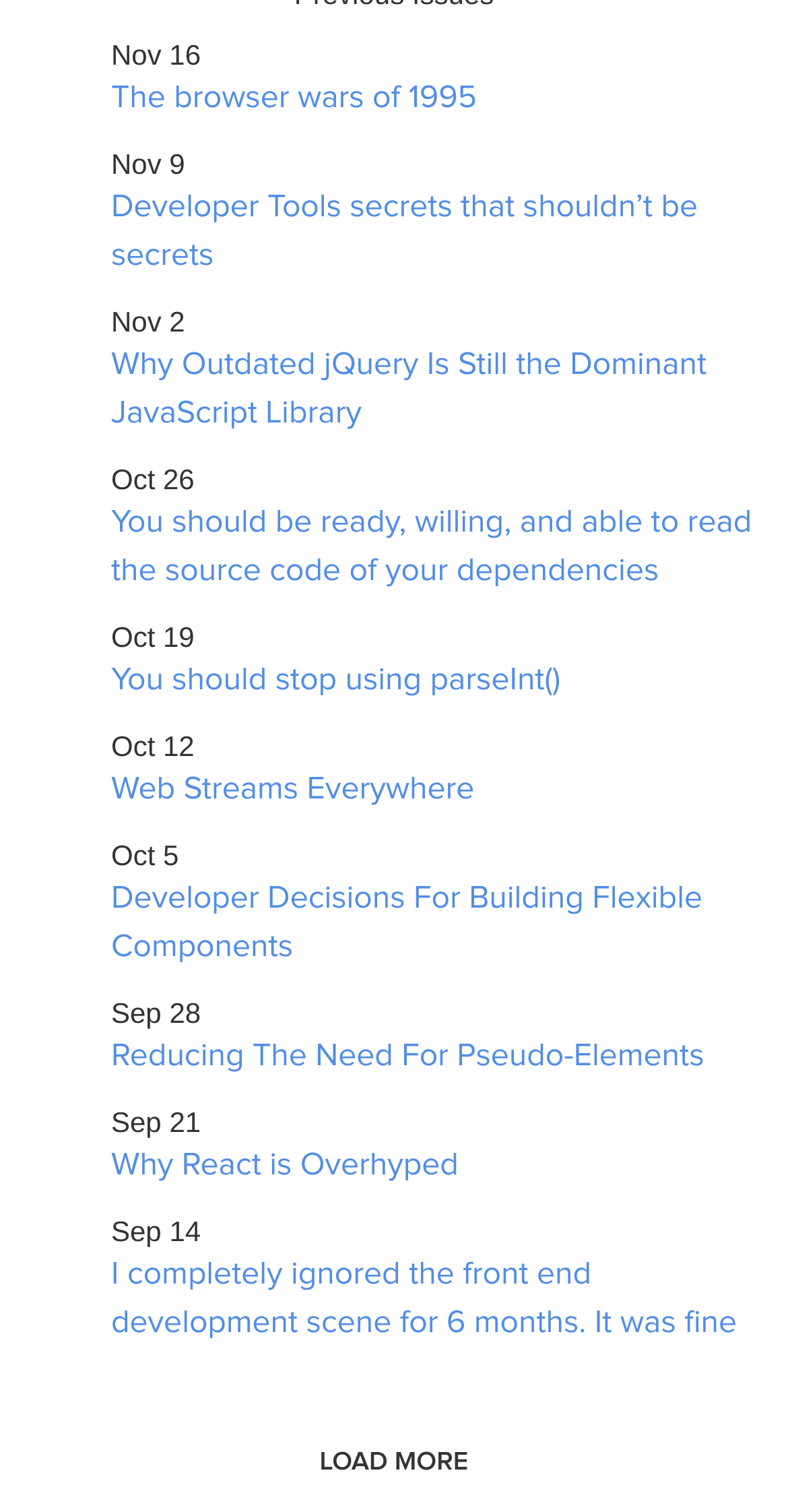Using the description: "Home", identify the bounding box of the corresponding UI element in the screenshot.

None